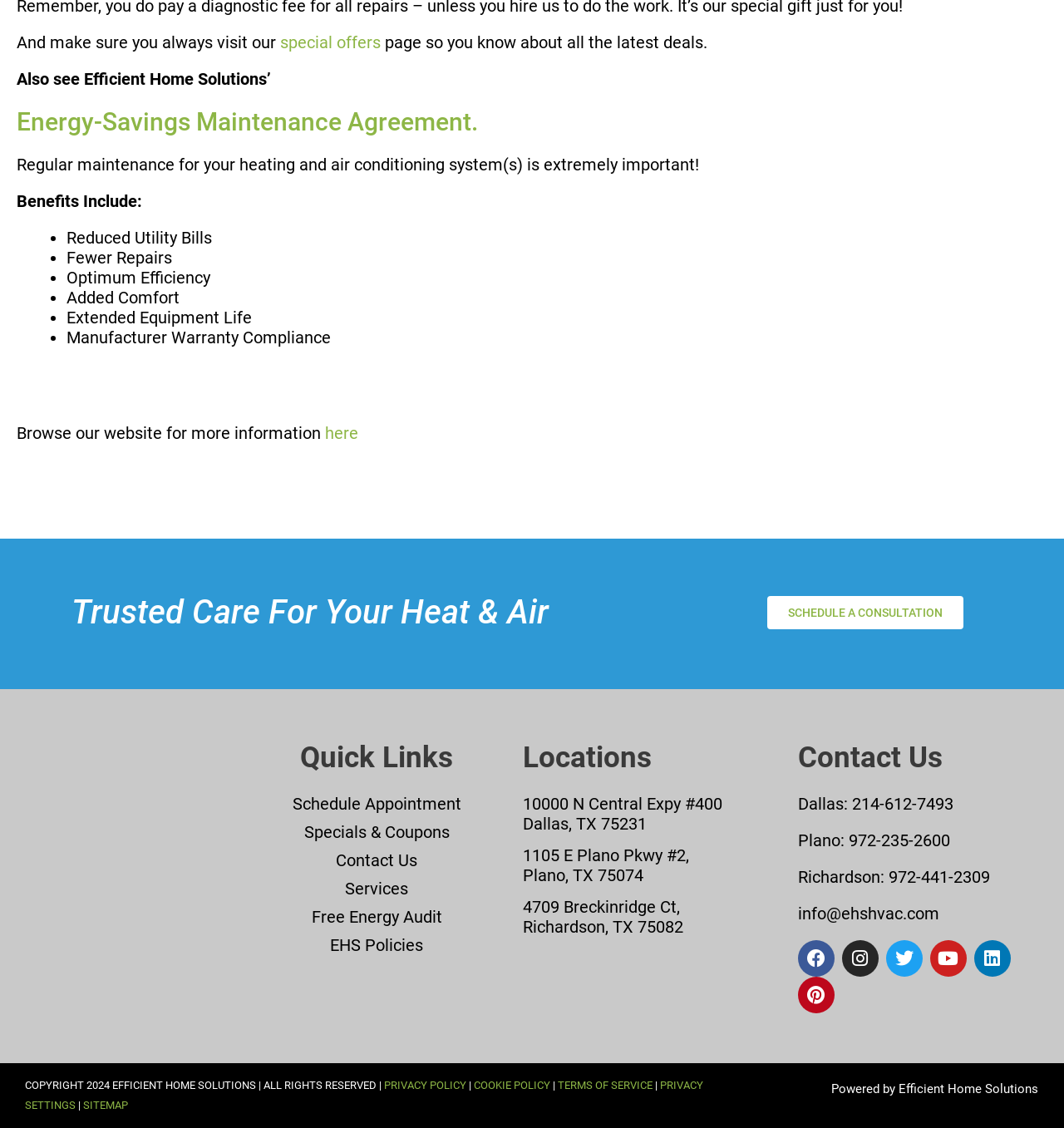Answer the question in a single word or phrase:
What is the name of the company providing HVAC services?

EHS HVAC North Texas